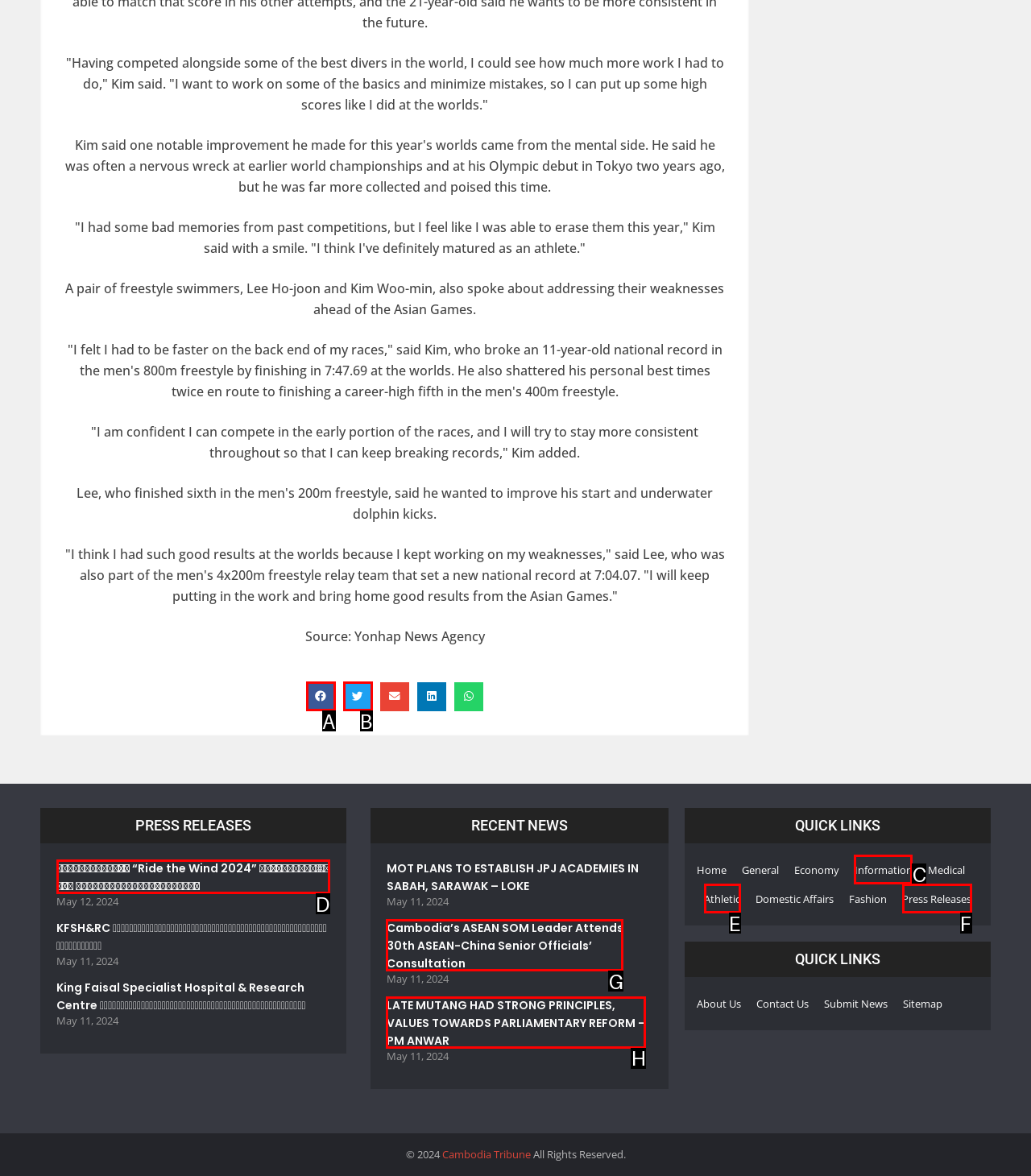Select the option that aligns with the description: Athletic
Respond with the letter of the correct choice from the given options.

E